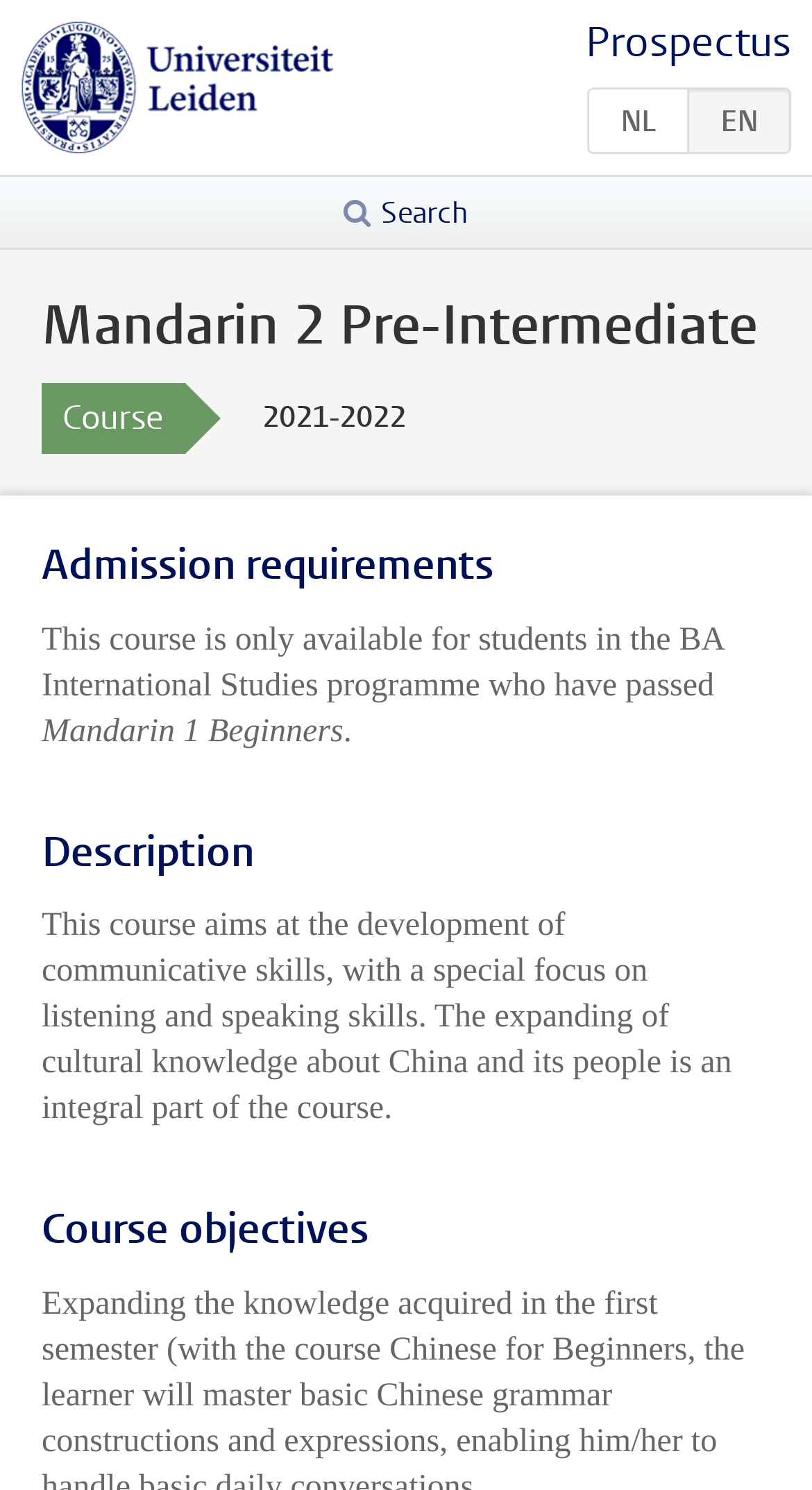Please study the image and answer the question comprehensively:
What skills does the course focus on?

The course description mentions that the course aims at the development of communicative skills, with a special focus on listening and speaking skills, which suggests that the course emphasizes these skills.